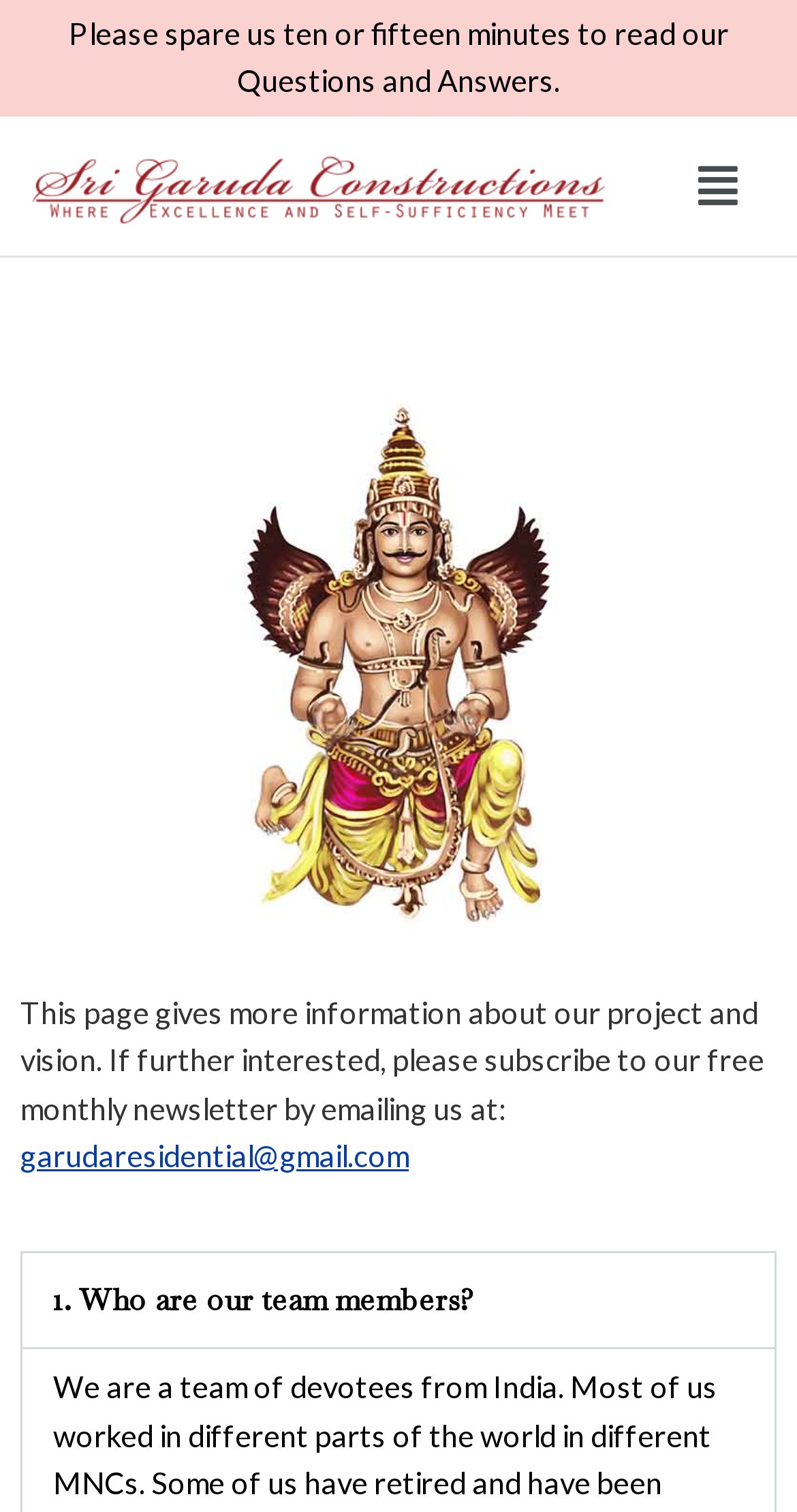Find the bounding box coordinates of the UI element according to this description: "garudaresidential@gmail.com".

[0.026, 0.753, 0.513, 0.776]